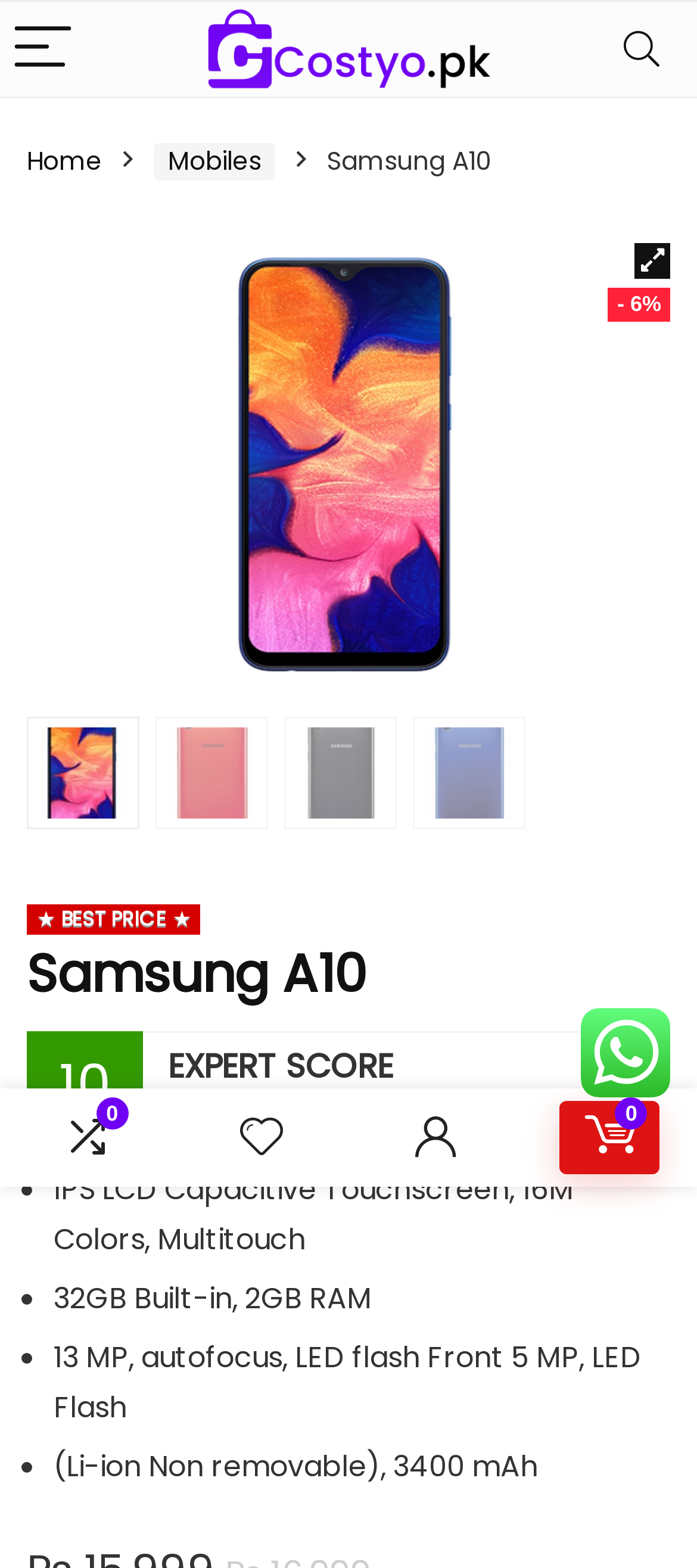Identify the bounding box for the UI element that is described as follows: "alt="Samsung-Galaxy-A10" title="Samsung-Galaxy-A10-image-1"".

[0.038, 0.155, 0.962, 0.44]